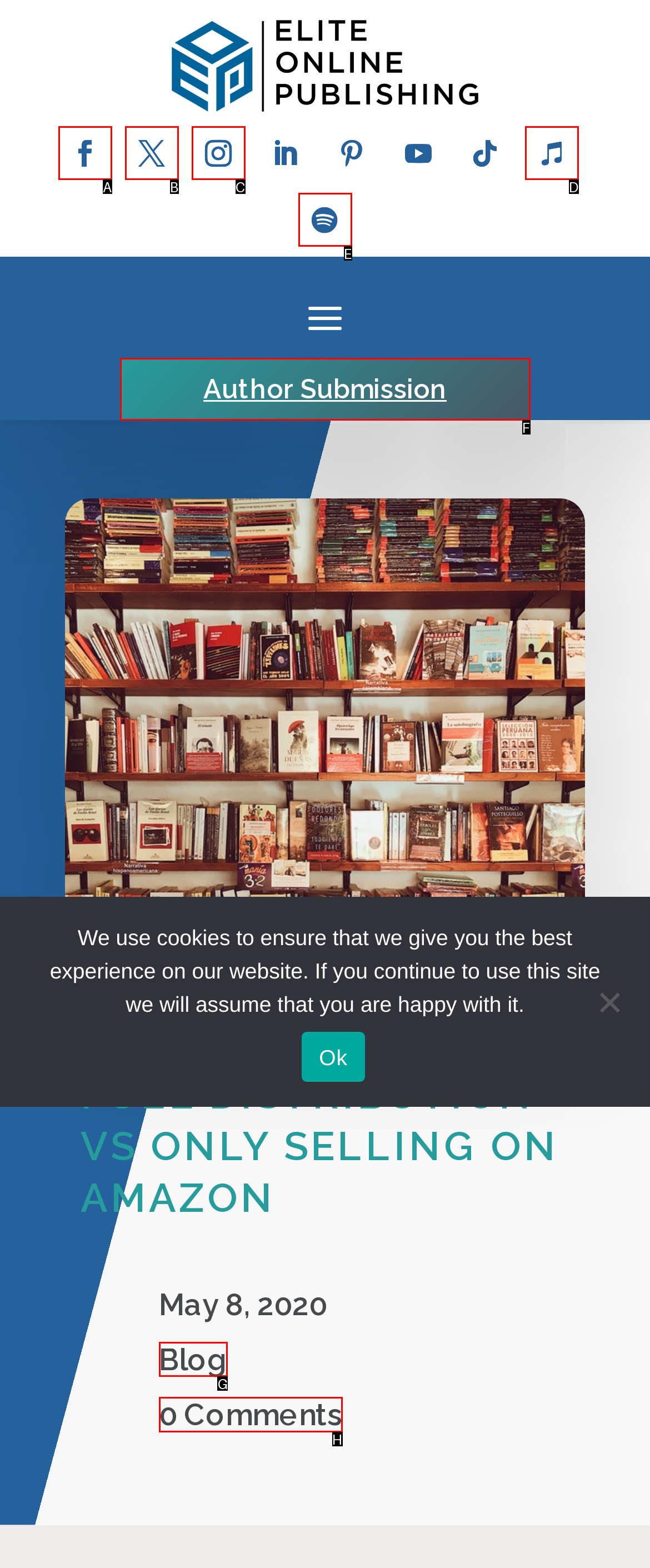Among the marked elements in the screenshot, which letter corresponds to the UI element needed for the task: Click the Blog link?

G